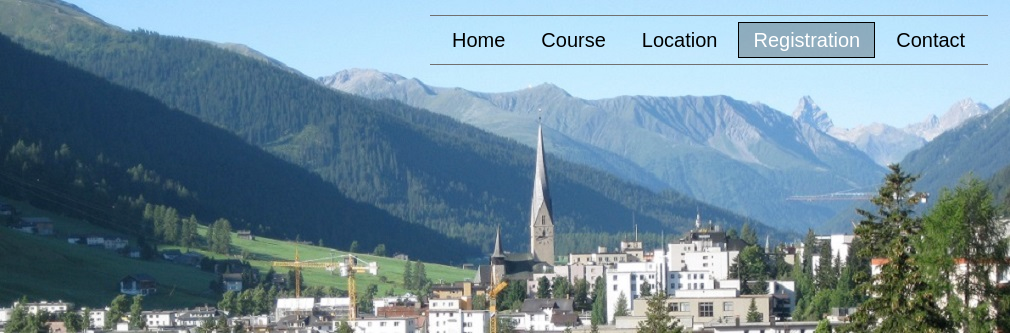What options are available in the navigation links?
We need a detailed and exhaustive answer to the question. Please elaborate.

The navigation links at the top of the image provide options for users to navigate to different sections of the webpage, including Home, Course, Location, Registration, and Contact, which are likely related to the event and its details.